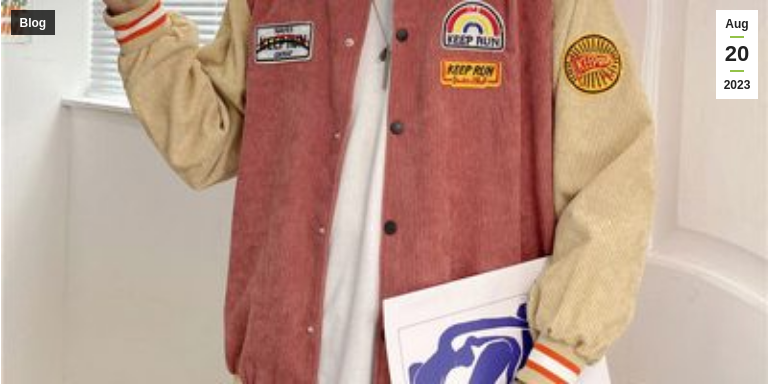Provide a short, one-word or phrase answer to the question below:
What is the girl holding in her hand?

An illustrated design